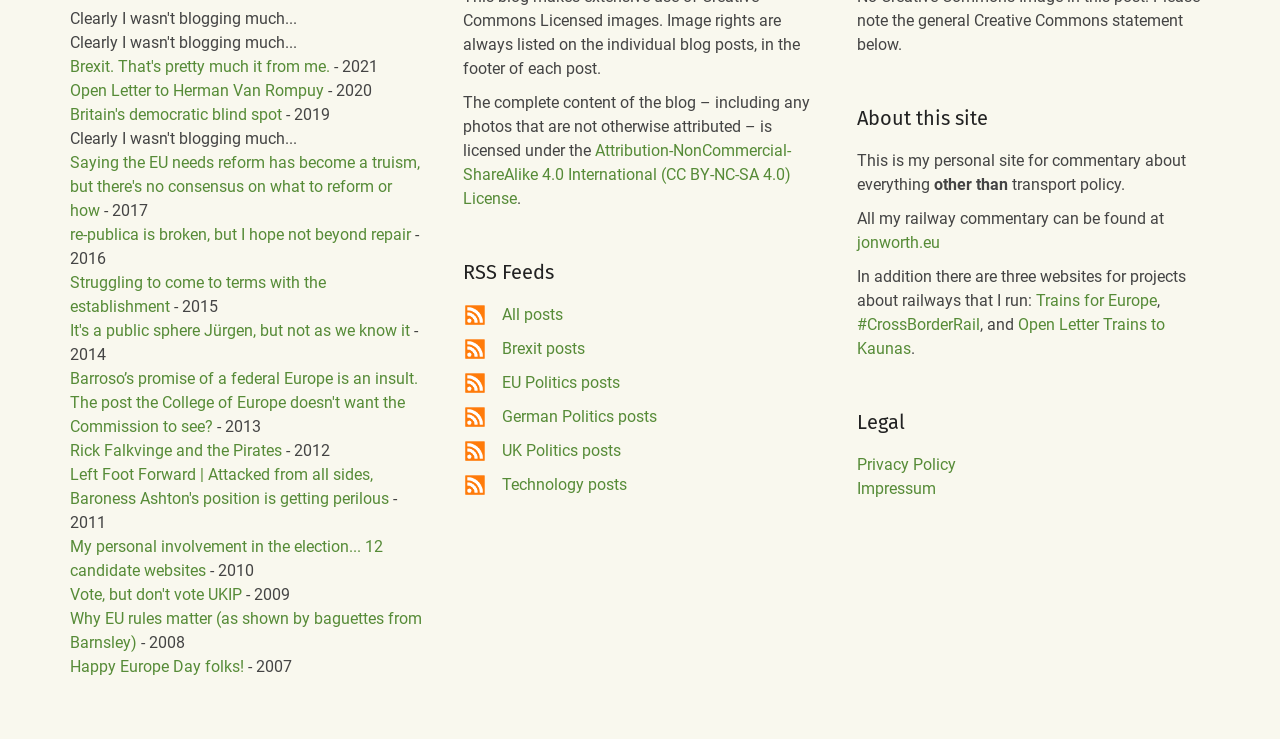What is the topic of the blog?
Please provide a detailed and comprehensive answer to the question.

Based on the links and text on the webpage, it appears that the blog is focused on EU politics and Brexit, with many article titles and links related to these topics.